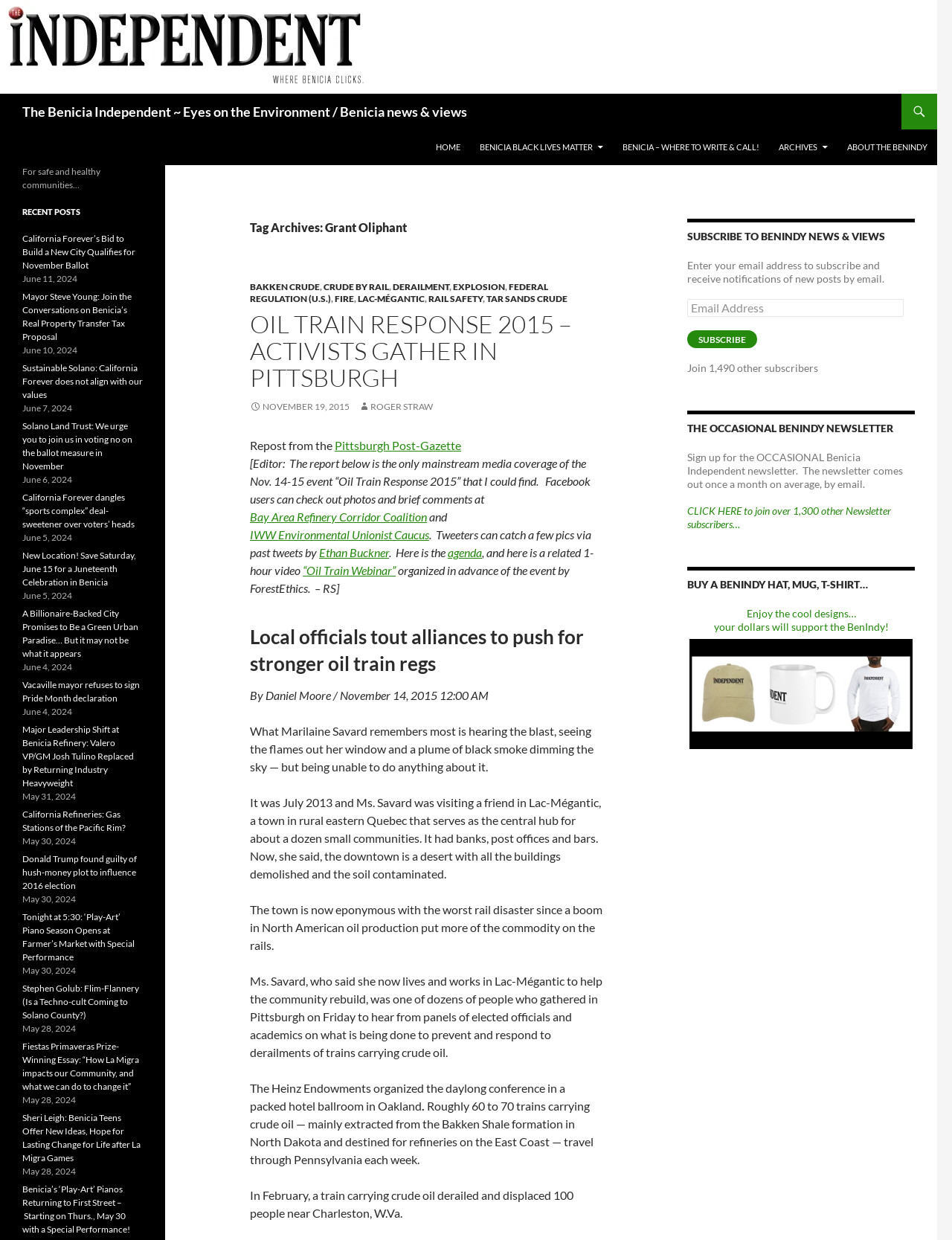Based on the element description Bakken Crude, identify the bounding box of the UI element in the given webpage screenshot. The coordinates should be in the format (top-left x, top-left y, bottom-right x, bottom-right y) and must be between 0 and 1.

[0.262, 0.227, 0.336, 0.236]